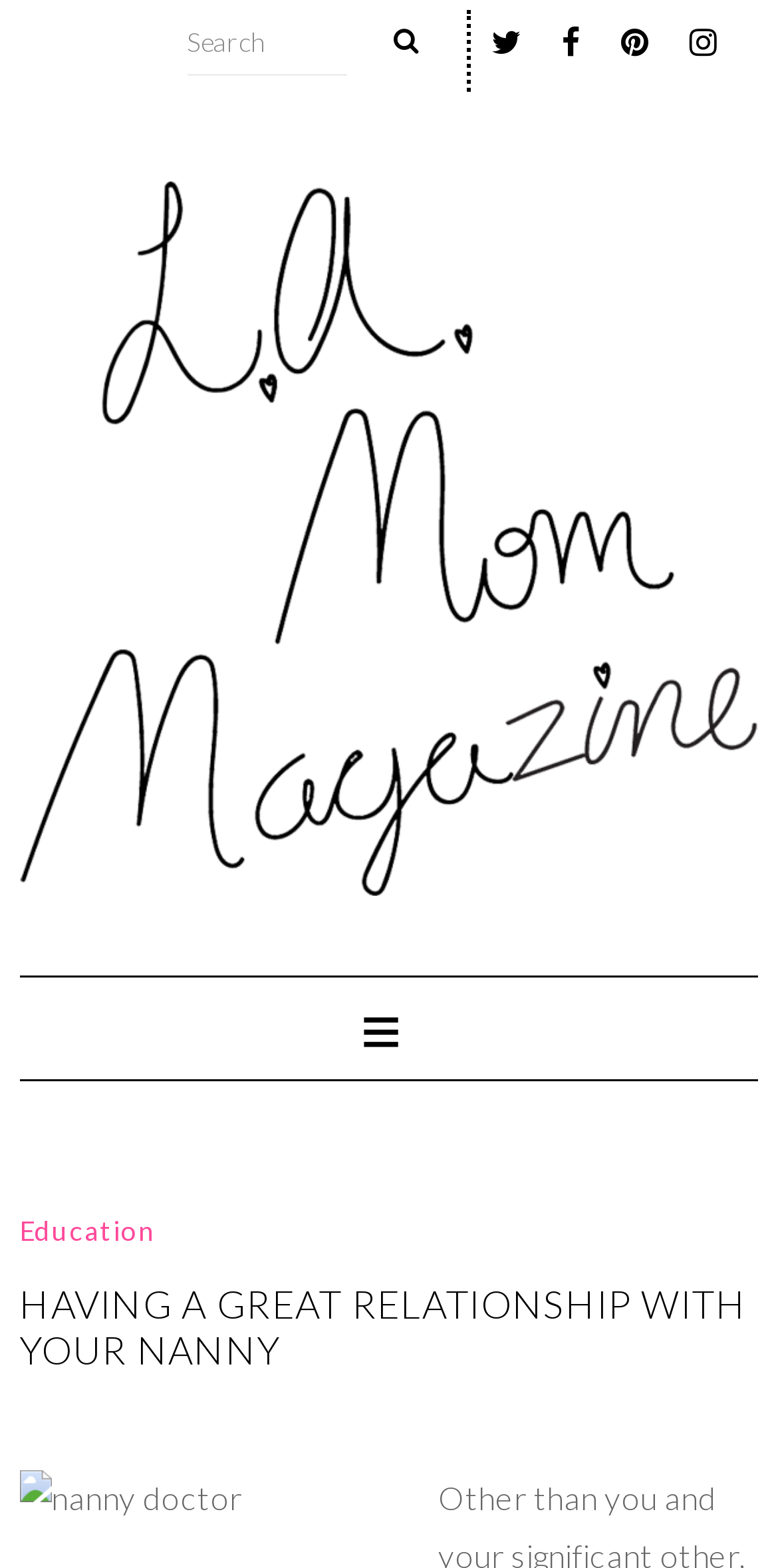Highlight the bounding box coordinates of the region I should click on to meet the following instruction: "browse the Education section".

[0.025, 0.775, 0.197, 0.796]